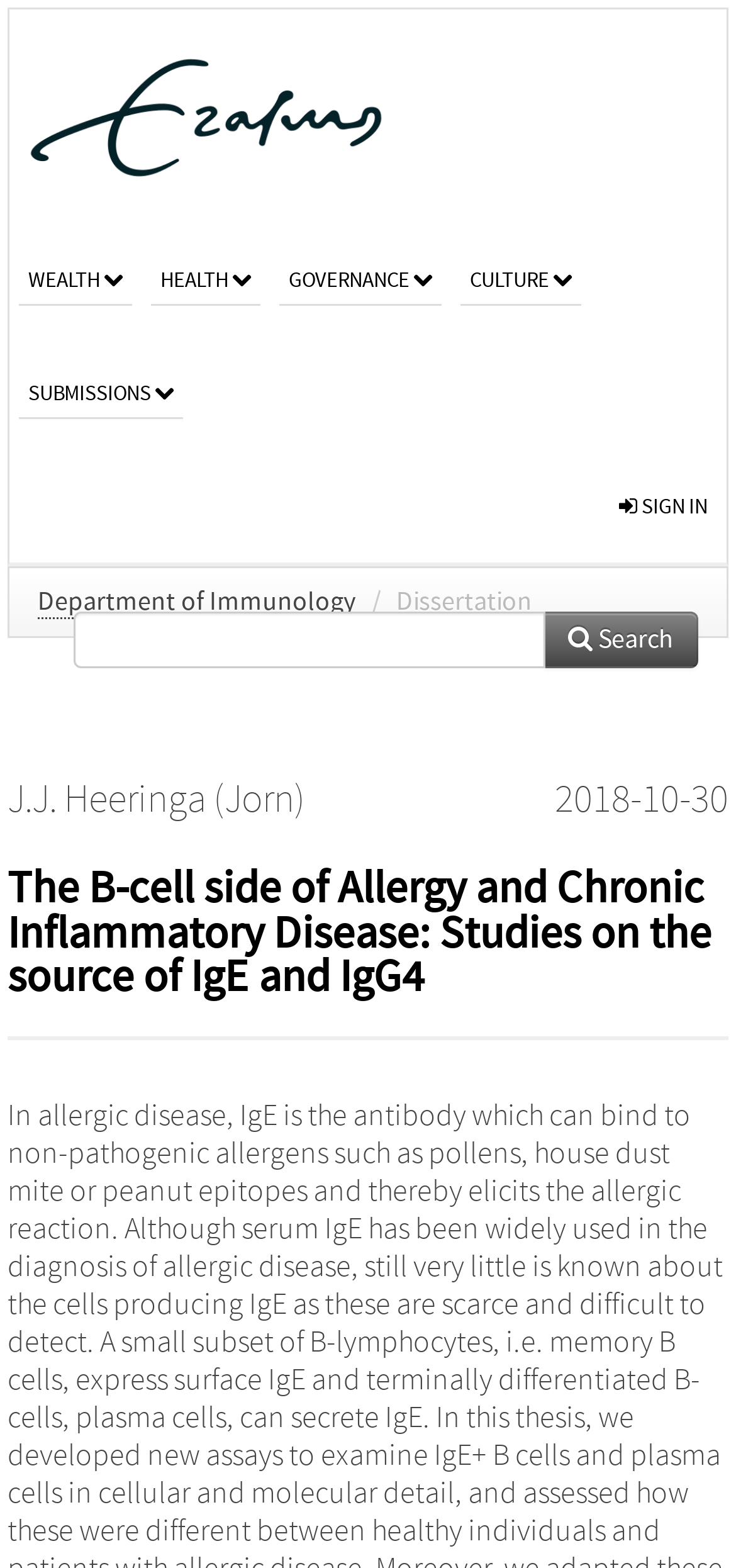Pinpoint the bounding box coordinates of the element you need to click to execute the following instruction: "search". The bounding box should be represented by four float numbers between 0 and 1, in the format [left, top, right, bottom].

[0.738, 0.39, 0.949, 0.426]